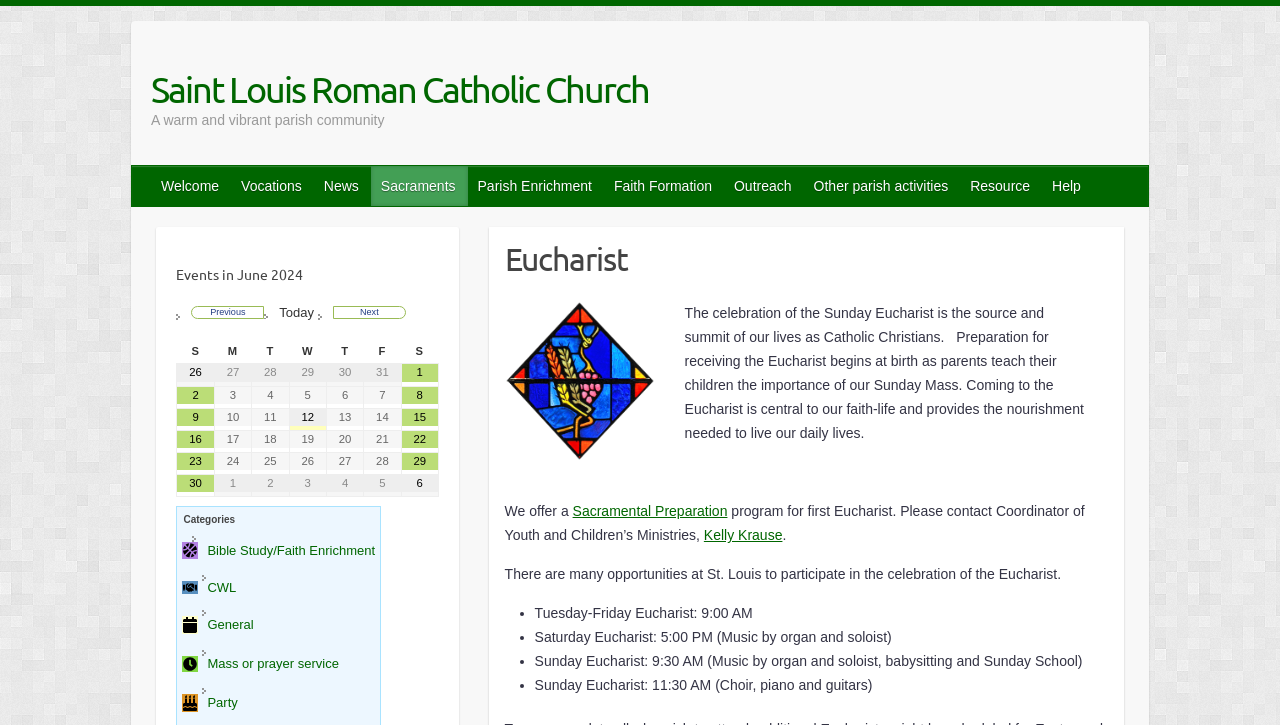Using the information shown in the image, answer the question with as much detail as possible: What is the purpose of Sacramental Preparation?

The purpose of Sacramental Preparation can be inferred from the text that mentions 'a program for first Eucharist' and provides a link to 'Sacramental Preparation', indicating that the program is intended for those preparing to receive their first Eucharist.